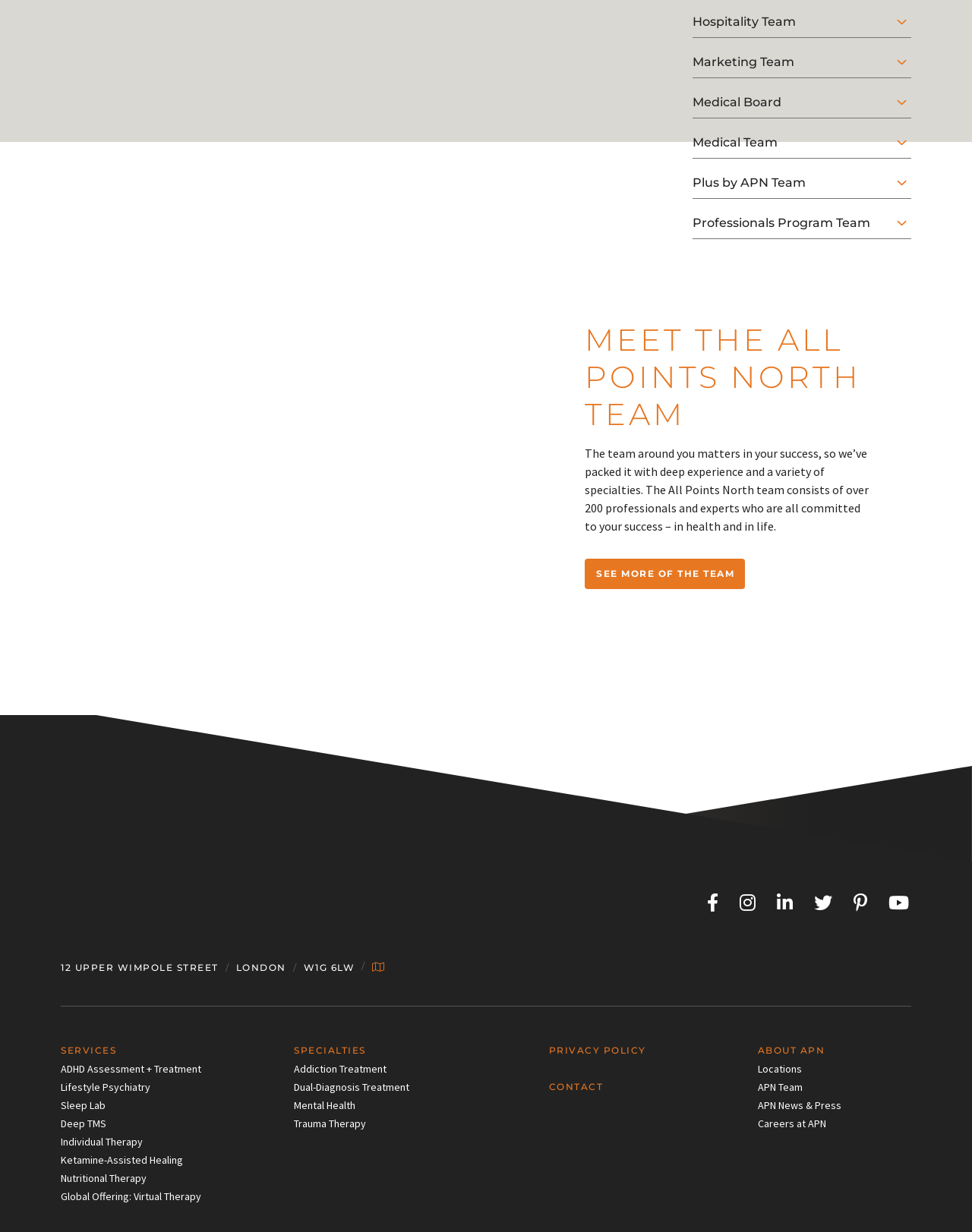How many professionals are part of the All Points North team?
Identify the answer in the screenshot and reply with a single word or phrase.

over 200